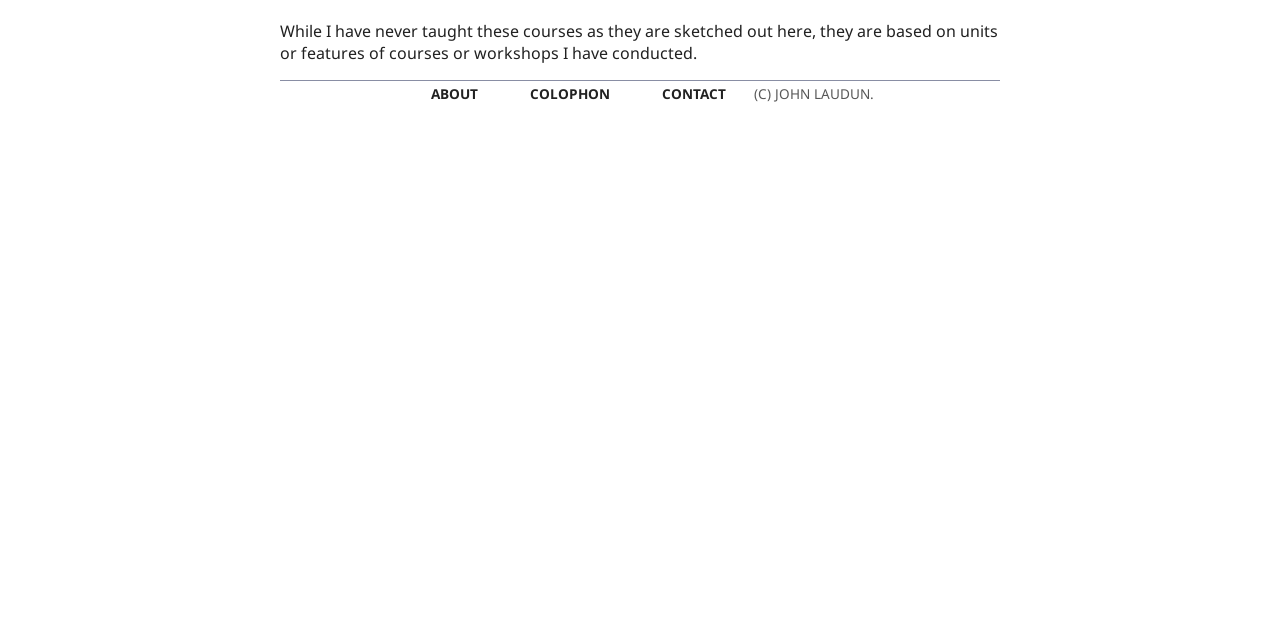Identify and provide the bounding box coordinates of the UI element described: "contact". The coordinates should be formatted as [left, top, right, bottom], with each number being a float between 0 and 1.

[0.504, 0.127, 0.579, 0.166]